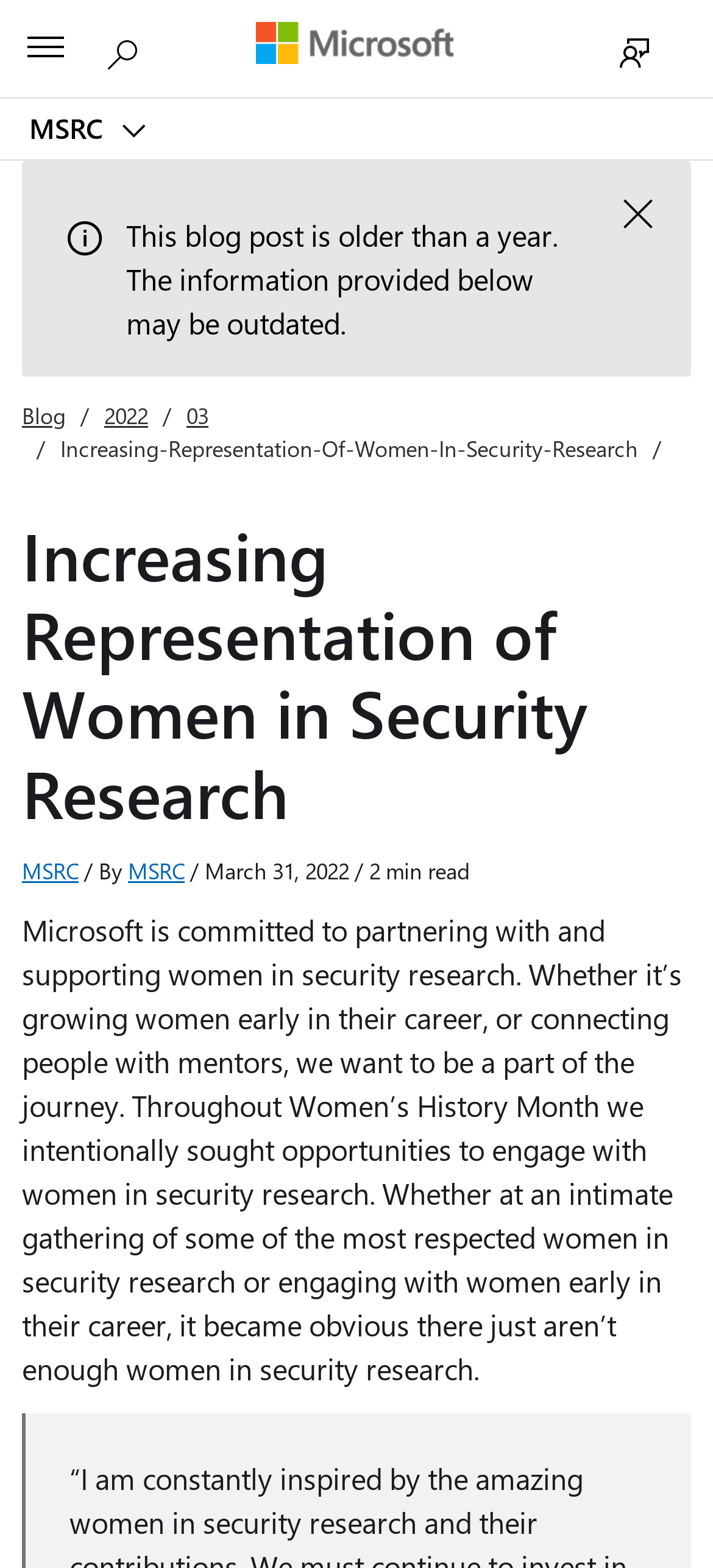Please mark the clickable region by giving the bounding box coordinates needed to complete this instruction: "Close alert".

[0.854, 0.118, 0.936, 0.157]